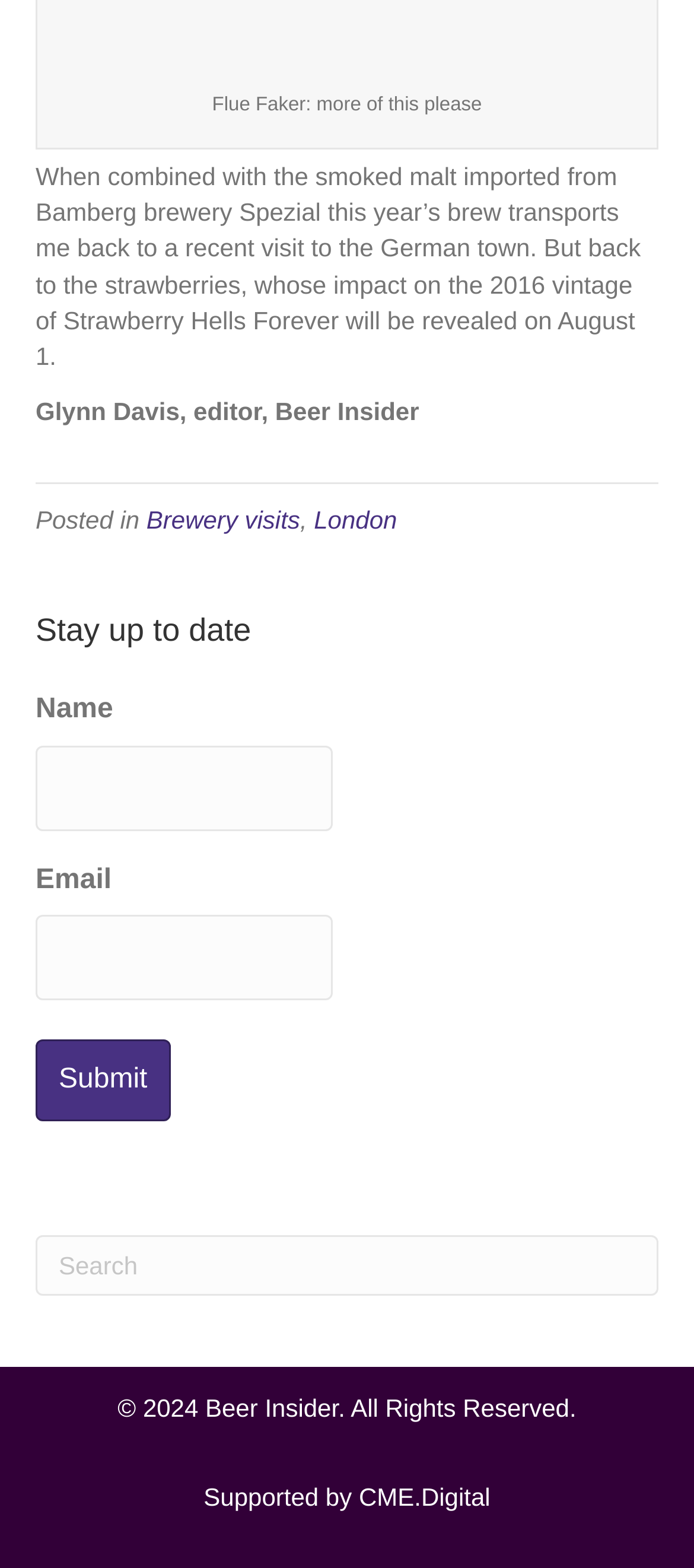What is the copyright year of Beer Insider?
Can you give a detailed and elaborate answer to the question?

I found the copyright year by looking at the text '© 2024 Beer Insider. All Rights Reserved.' at the bottom of the webpage.